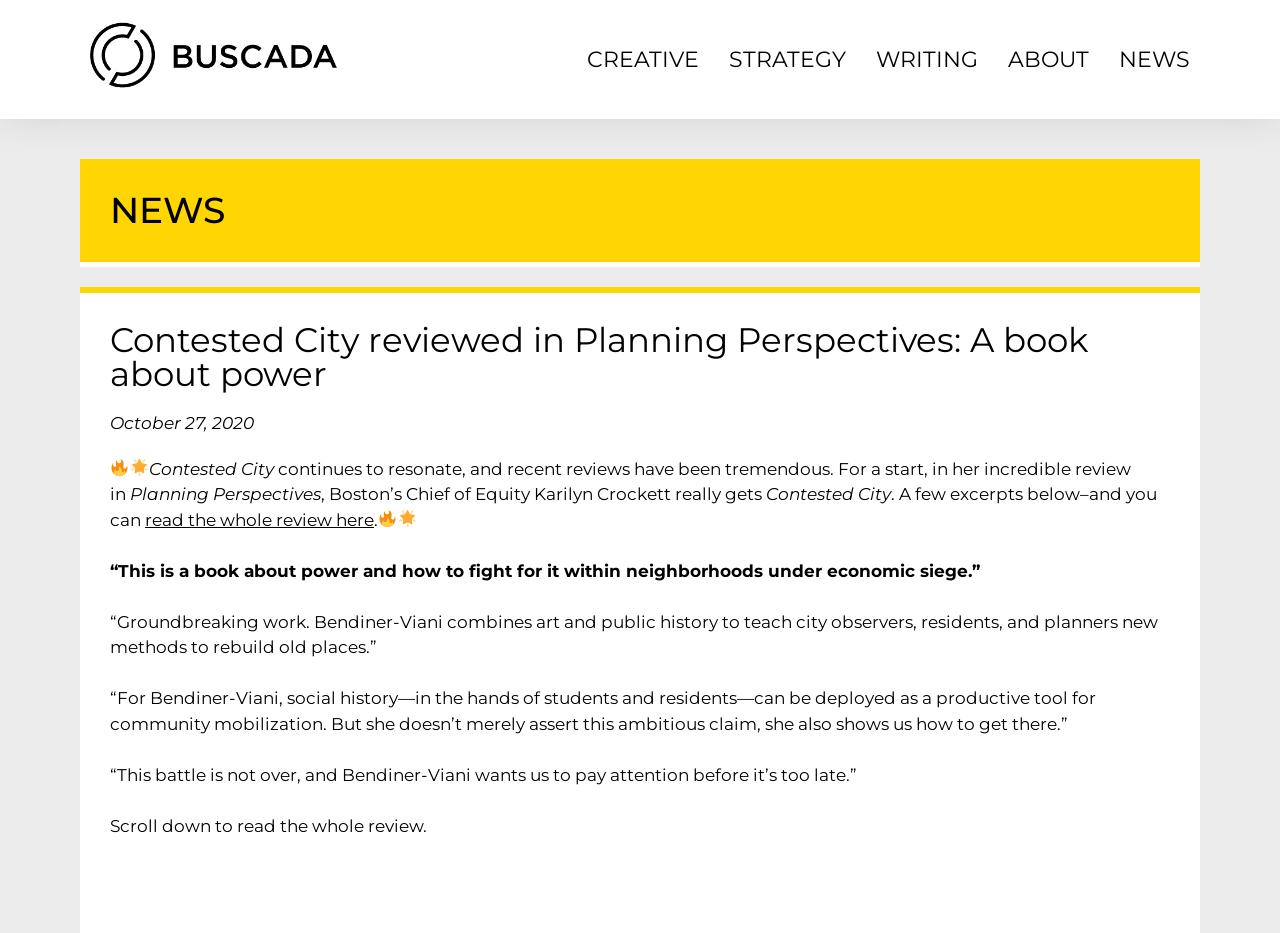Who reviewed the book in Planning Perspectives?
Based on the image, answer the question in a detailed manner.

The question is asking about the reviewer of the book 'Contested City' in Planning Perspectives. From the webpage, we can see that the review is mentioned as 'in her incredible review in Planning Perspectives, Boston’s Chief of Equity Karilyn Crockett really gets'. Therefore, the answer is 'Karilyn Crockett'.